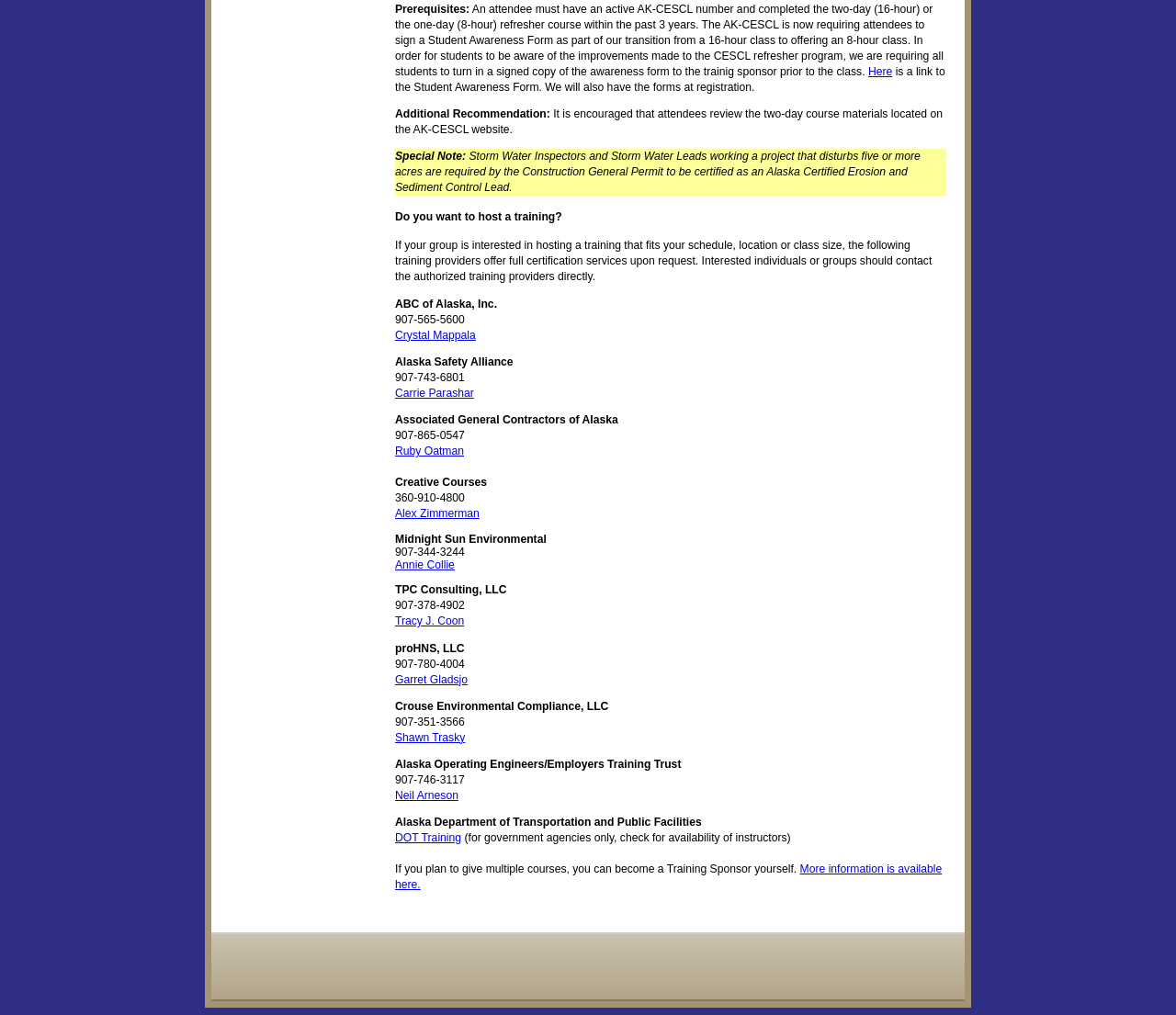Using the element description provided, determine the bounding box coordinates in the format (top-left x, top-left y, bottom-right x, bottom-right y). Ensure that all values are floating point numbers between 0 and 1. Element description: Shawn Trasky

[0.336, 0.72, 0.396, 0.733]